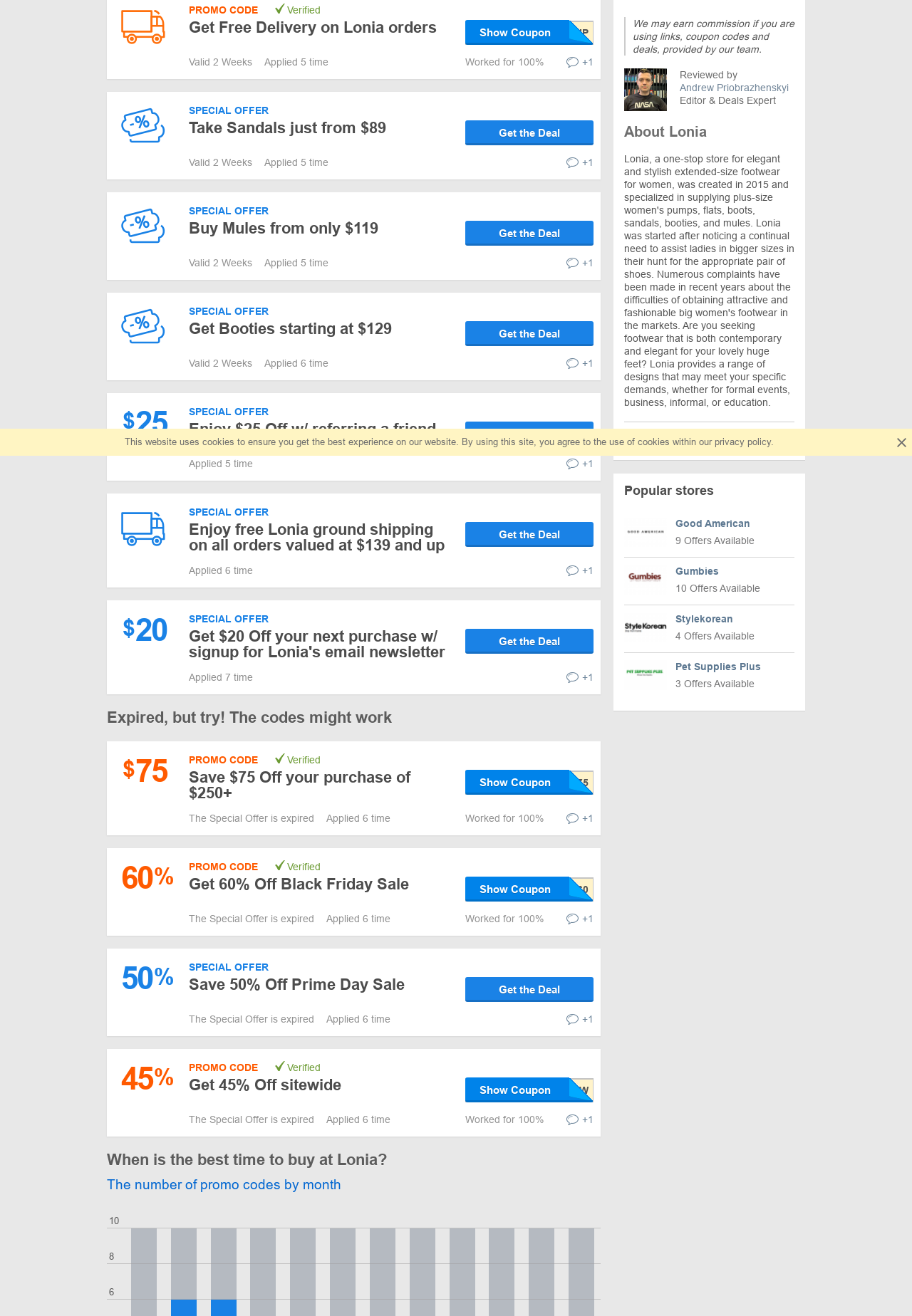Find and provide the bounding box coordinates for the UI element described here: "+1". The coordinates should be given as four float numbers between 0 and 1: [left, top, right, bottom].

[0.62, 0.271, 0.651, 0.281]